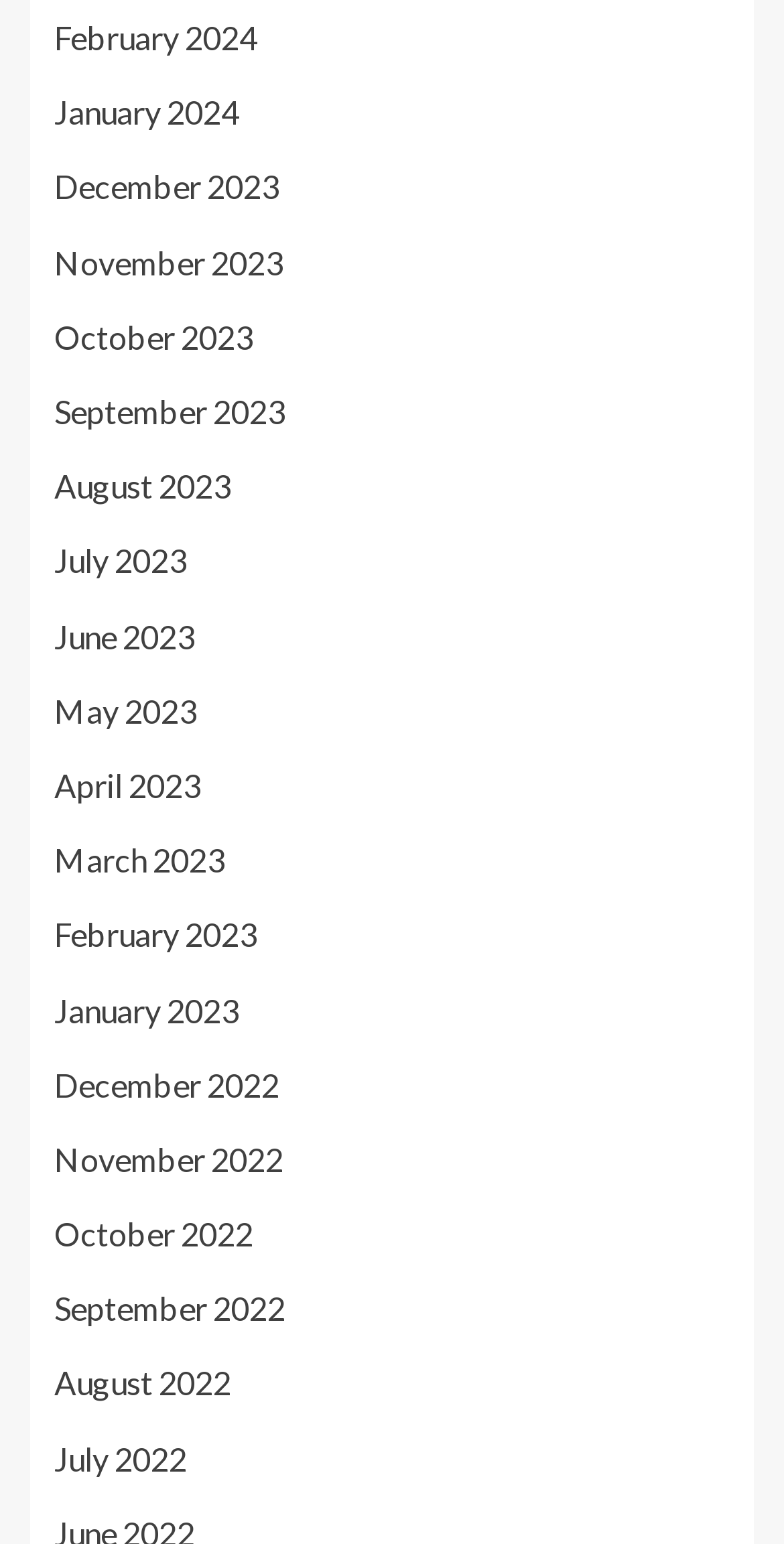How many years are represented in the list of months?
Provide a detailed answer to the question, using the image to inform your response.

I examined the list of links and found that there are two years represented: 2022 and 2023, as well as 2024.